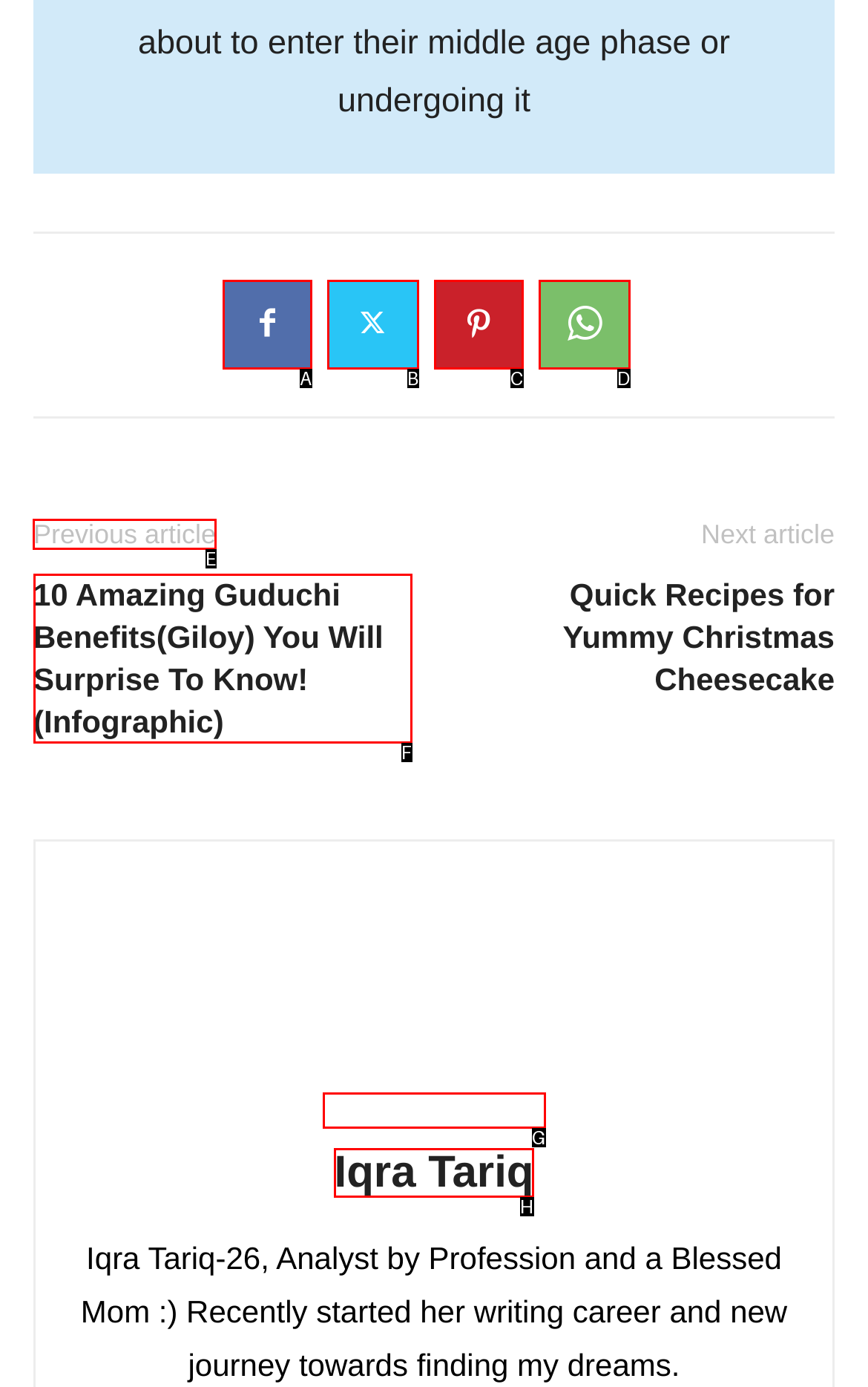Determine which option you need to click to execute the following task: Click on the previous article link. Provide your answer as a single letter.

E